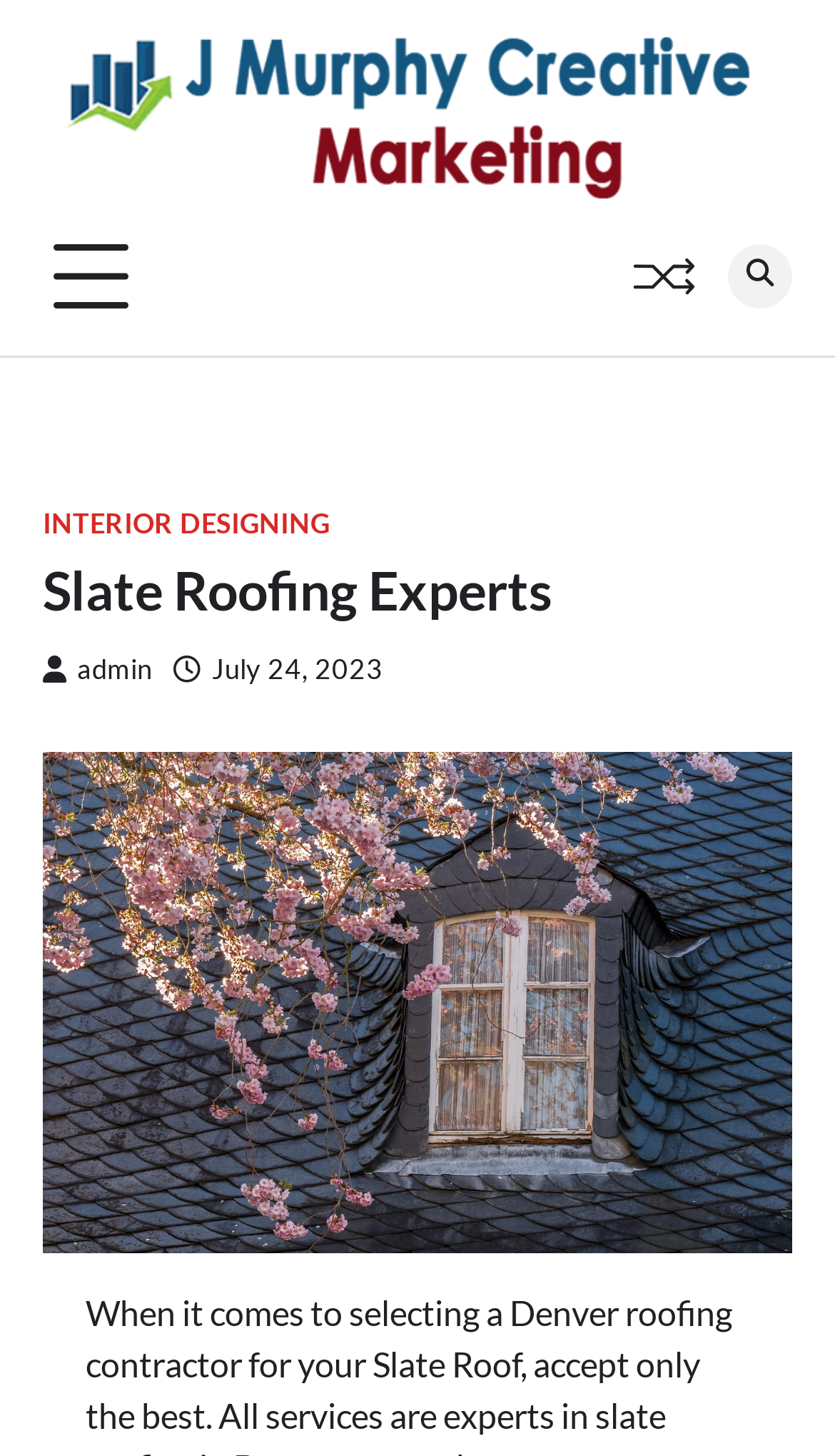Determine the webpage's heading and output its text content.

Slate Roofing Experts